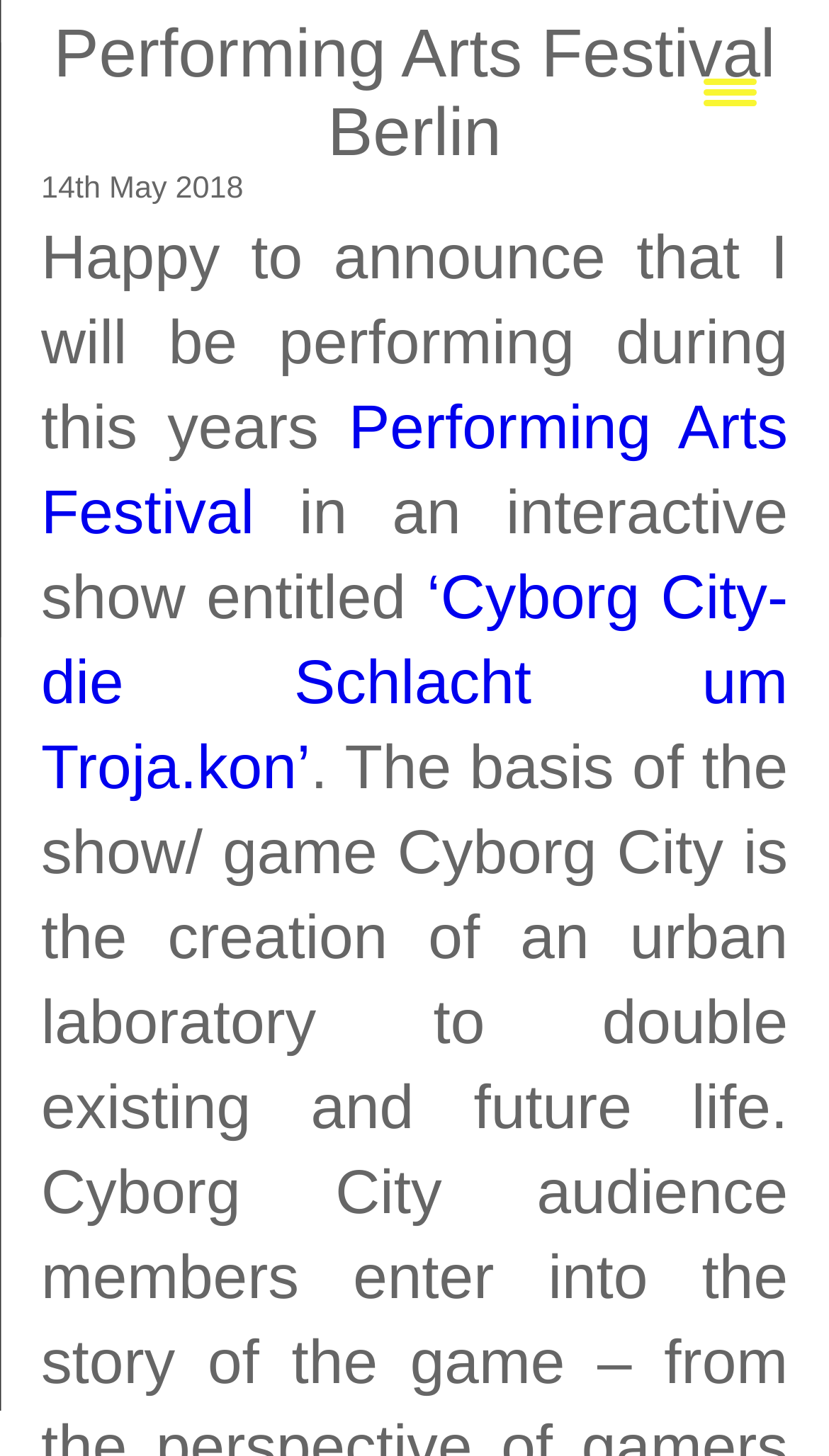What is the date mentioned on the webpage?
Answer with a single word or phrase by referring to the visual content.

14th May 2018